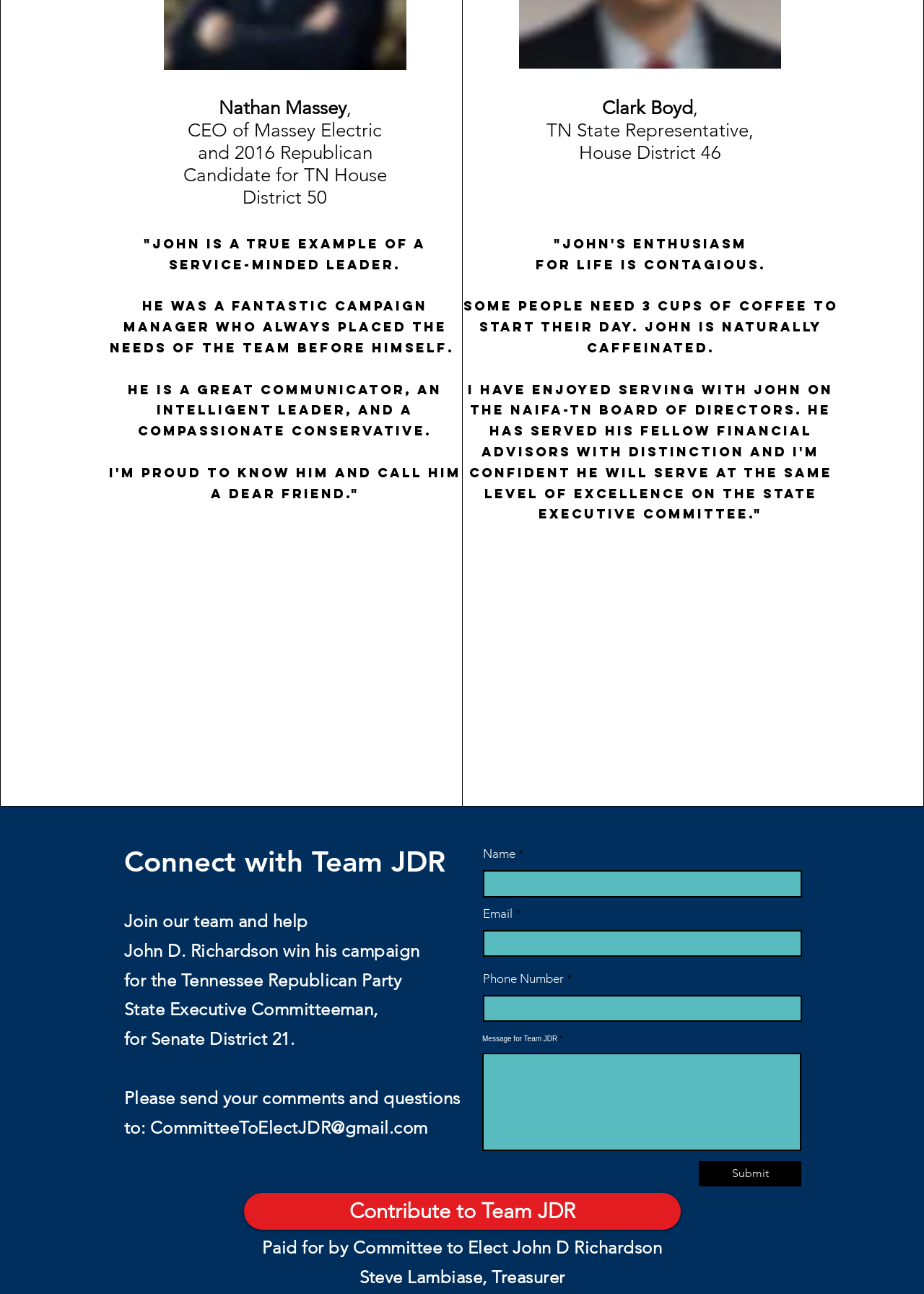What is the title of the section below the blockquotes?
Based on the image, provide your answer in one word or phrase.

Connect with Team JDR